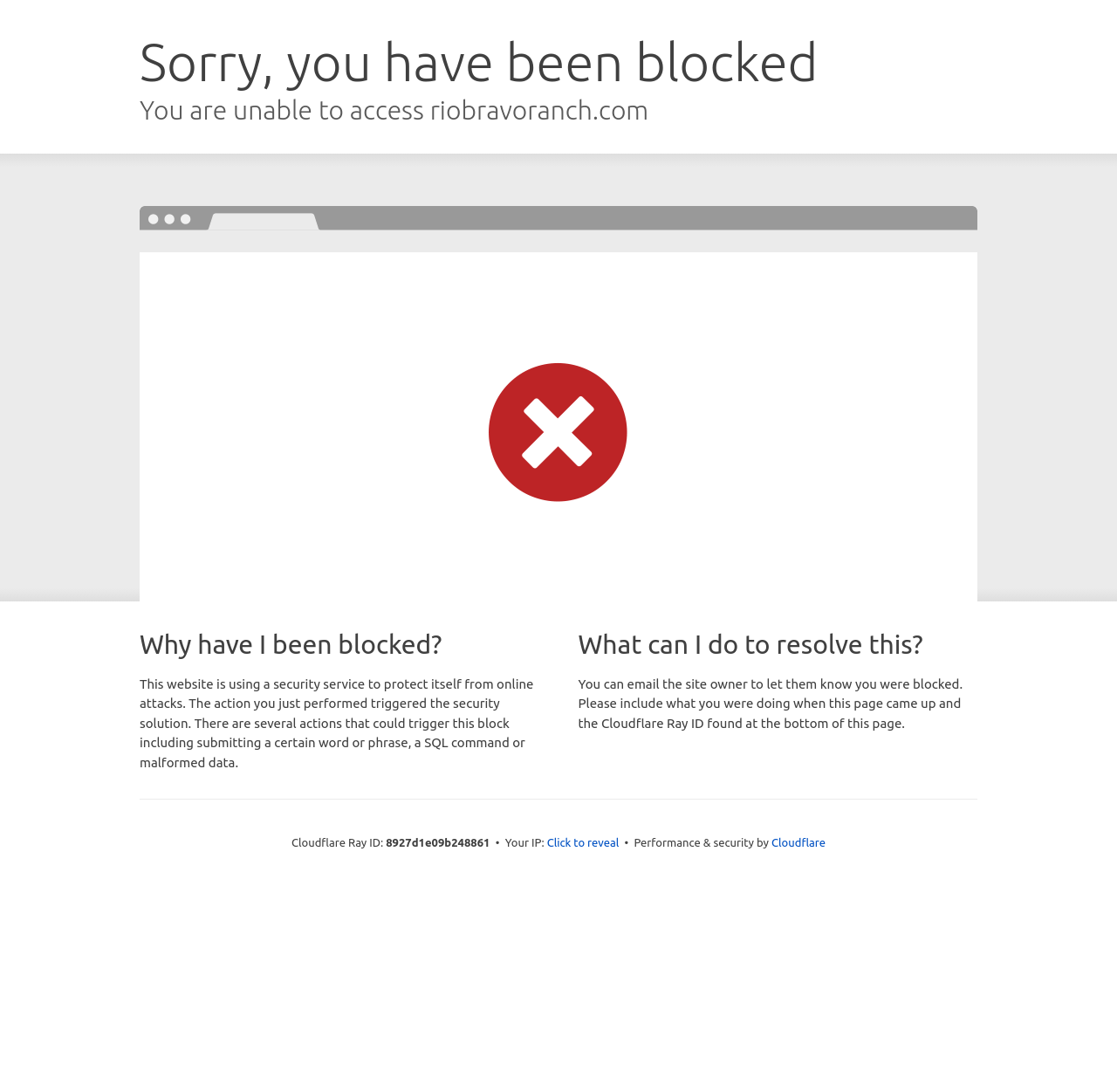What is the ID of the Cloudflare Ray?
Based on the screenshot, answer the question with a single word or phrase.

8927d1e09b248861